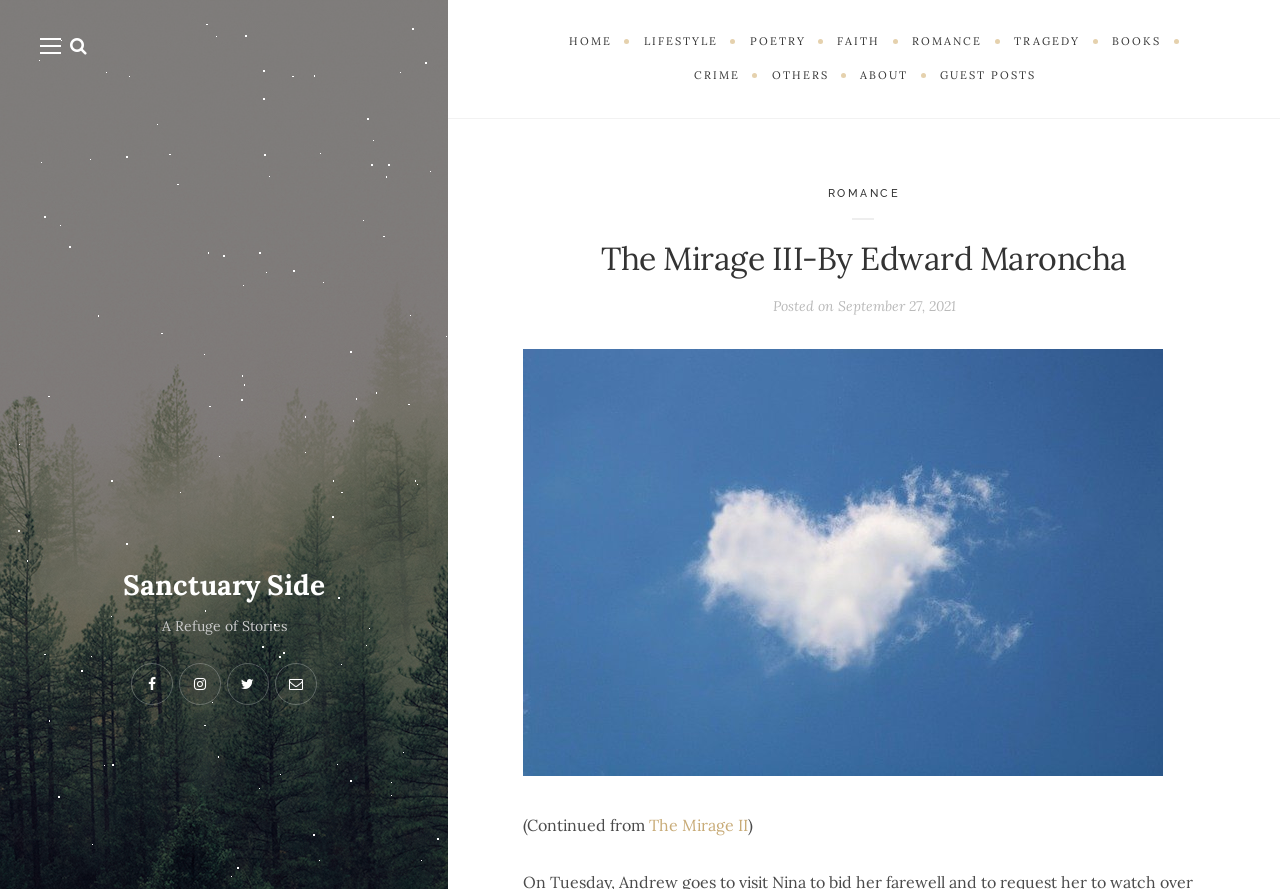Bounding box coordinates should be provided in the format (top-left x, top-left y, bottom-right x, bottom-right y) with all values between 0 and 1. Identify the bounding box for this UI element: Sanctuary Side

[0.096, 0.637, 0.254, 0.678]